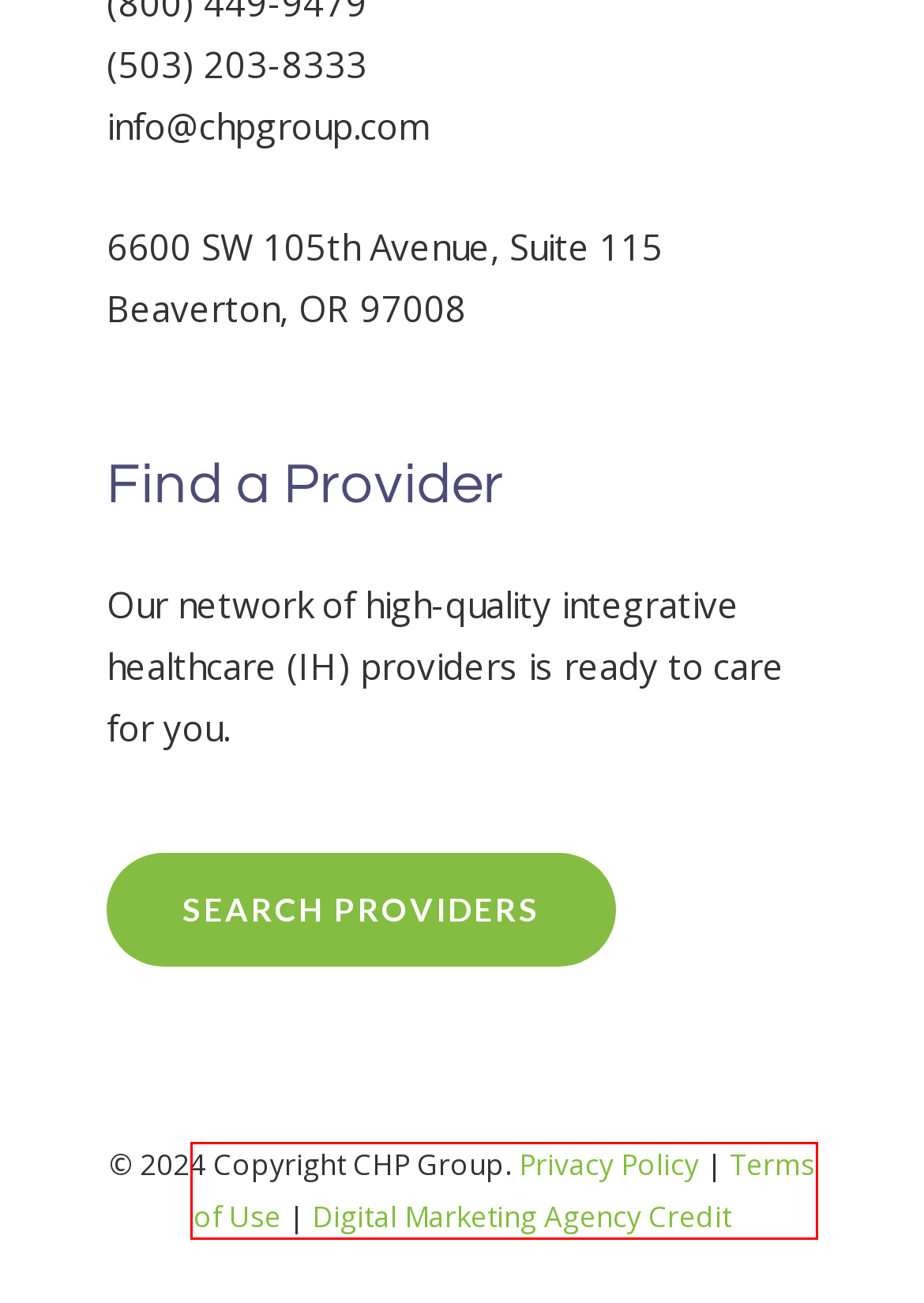Check out the screenshot of a webpage with a red rectangle bounding box. Select the best fitting webpage description that aligns with the new webpage after clicking the element inside the bounding box. Here are the candidates:
A. The CHP Group Privacy Policy - CHP Group
B. accessiBe Guide for Screen Reader Users - accessiBe
C. Error Notification | AMTA
D. CHP Group Network - Smart Solutions. Healthy Results.
E. COVID-19/Coronavirus Information for Massage Therapists | AMTA
F. Mental health resources for patients and colleagues - CHP Group
G. Digital Marketing Agency in Portland, Oregon - Sproutbox™
H. CHP Website Terms of Use - CHP Group

H